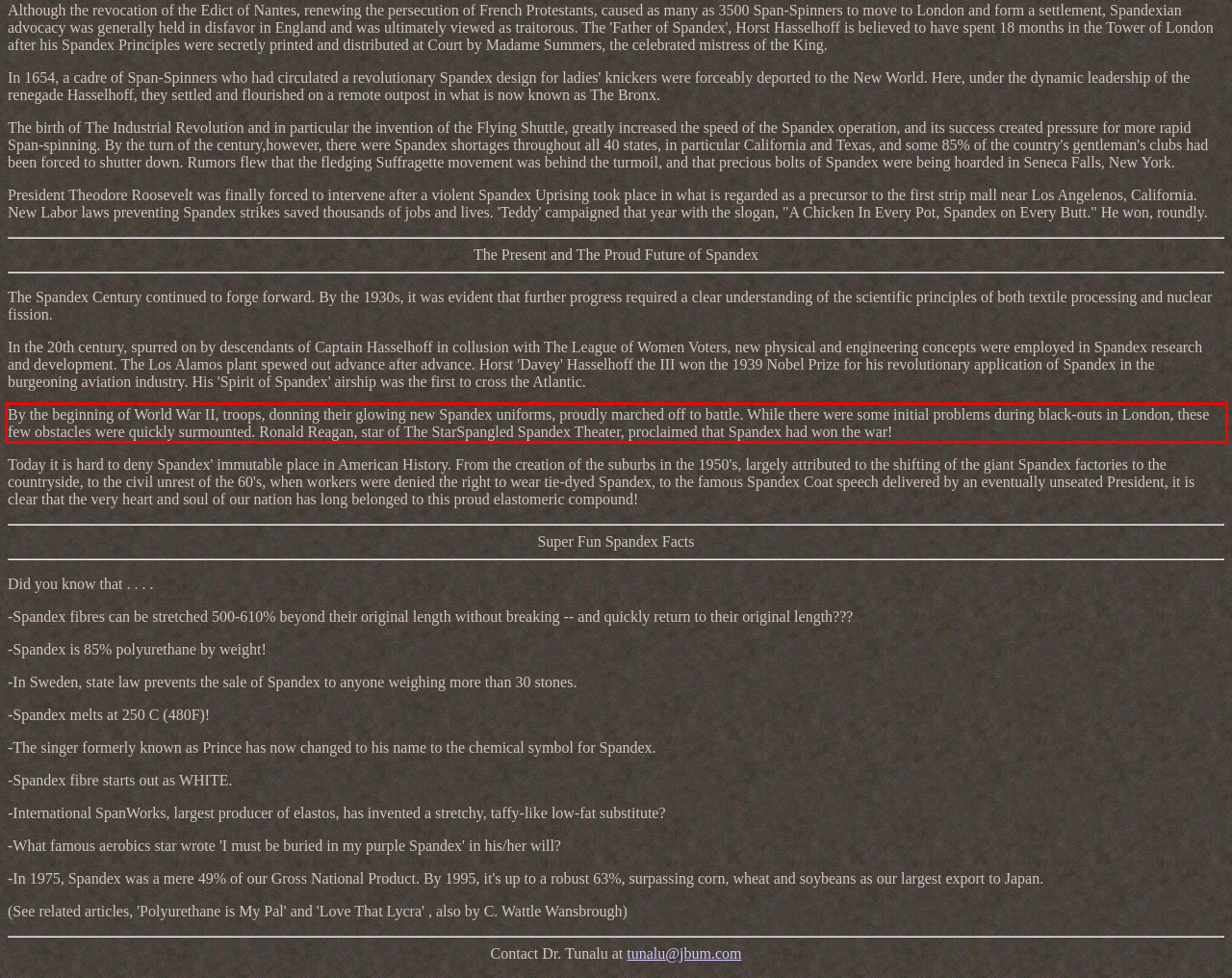Examine the webpage screenshot and use OCR to recognize and output the text within the red bounding box.

By the beginning of World War II, troops, donning their glowing new Spandex uniforms, proudly marched off to battle. While there were some initial problems during black-outs in London, these few obstacles were quickly surmounted. Ronald Reagan, star of The StarSpangled Spandex Theater, proclaimed that Spandex had won the war!